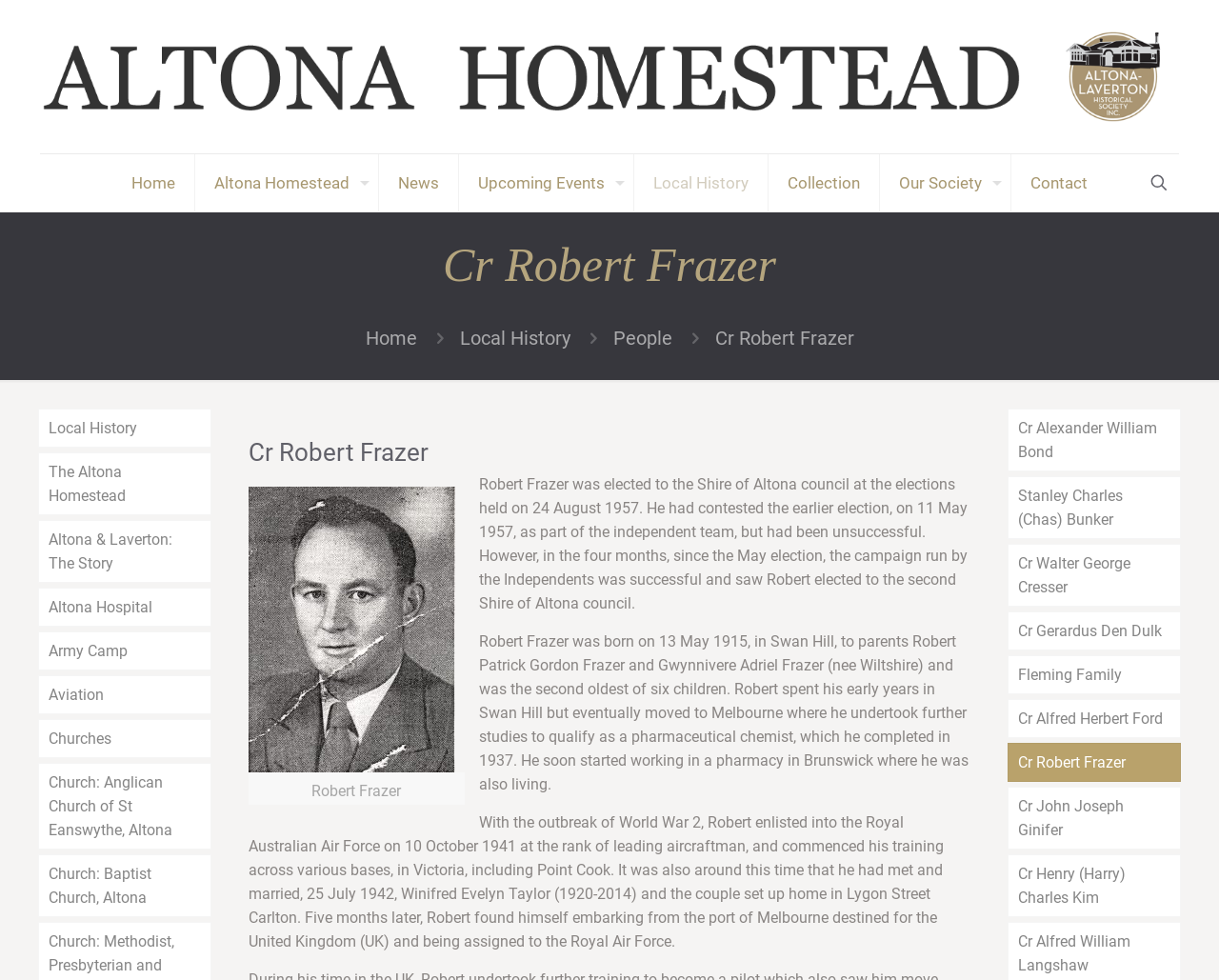Given the element description, predict the bounding box coordinates in the format (top-left x, top-left y, bottom-right x, bottom-right y). Make sure all values are between 0 and 1. Here is the element description: Cr Robert Frazer

[0.826, 0.758, 0.969, 0.797]